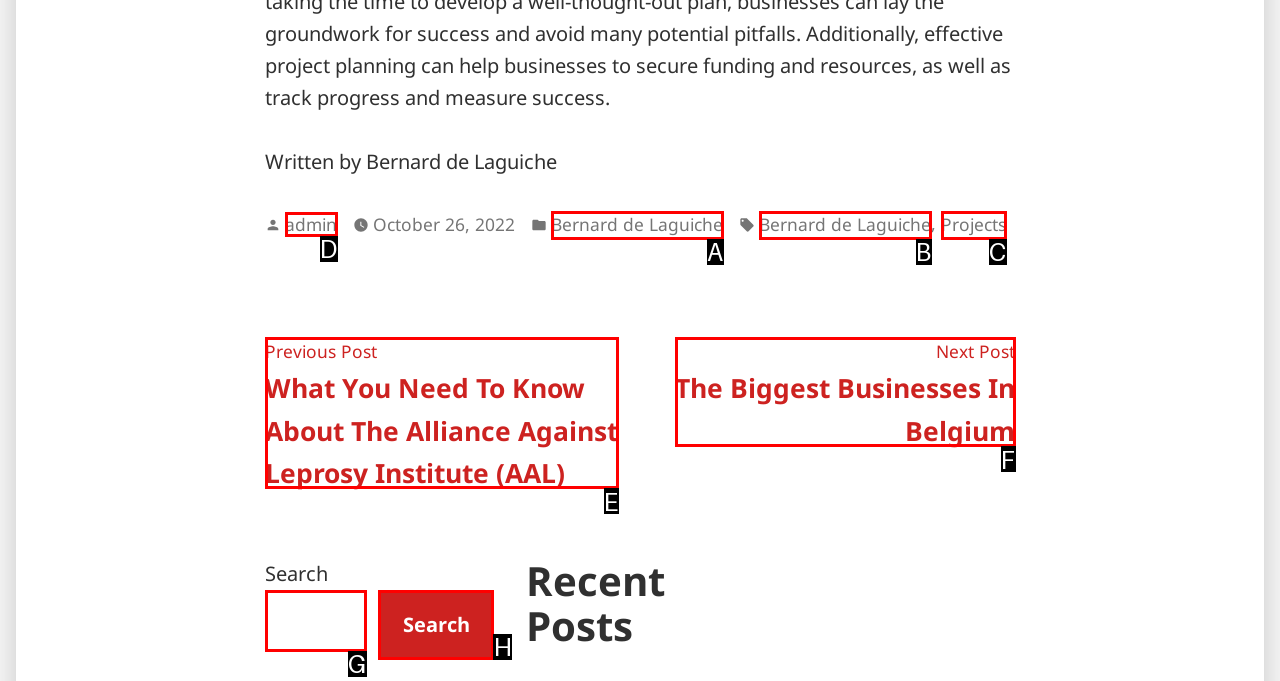Identify the option that corresponds to the description: parent_node: Search name="s". Provide only the letter of the option directly.

G